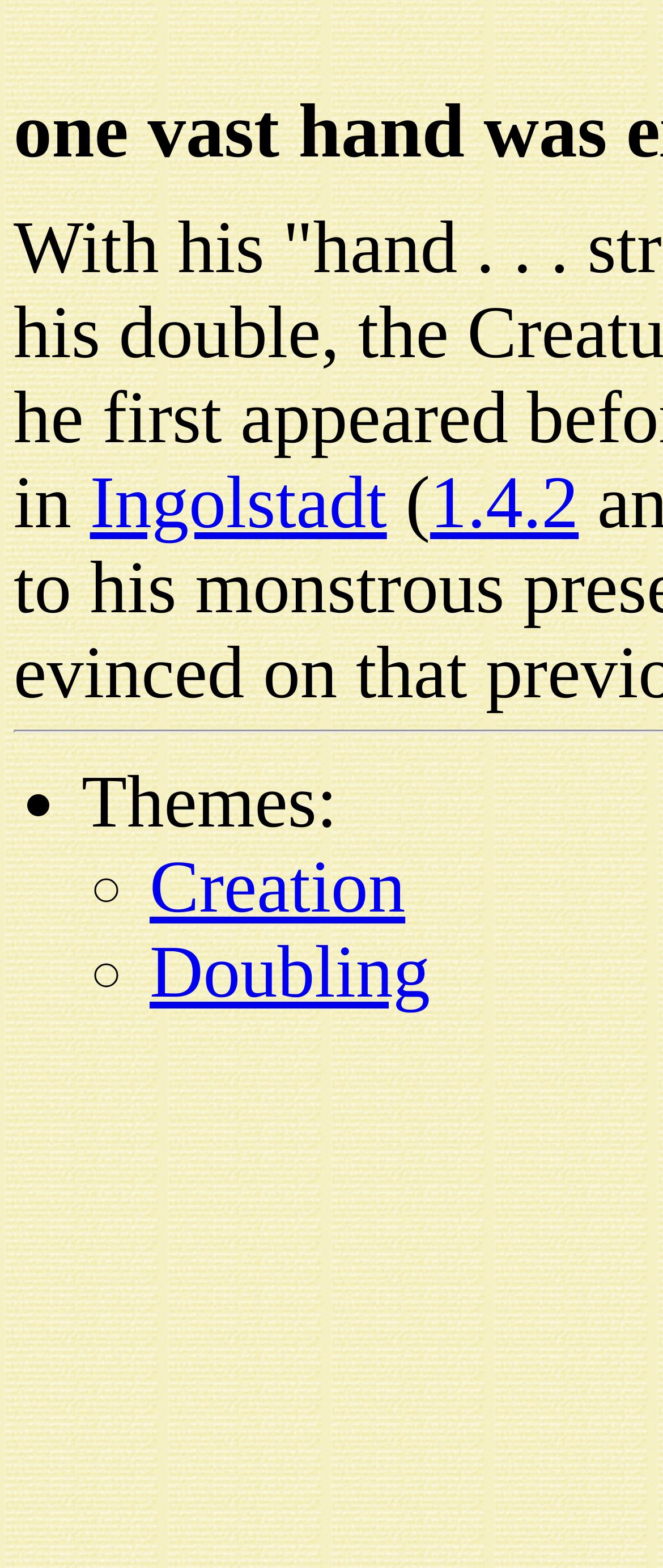Answer the question using only one word or a concise phrase: What is the purpose of the punctuation mark '(', '•', and '◦'?

List markers